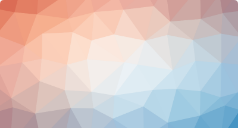What is the expected outcome of using Java Burn?
Based on the image, please offer an in-depth response to the question.

According to the image, Java Burn not only aims to help users achieve their weight loss goals but also encourages a healthier lifestyle through the enjoyable experience of coffee, implying that the expected outcome is a healthier lifestyle.